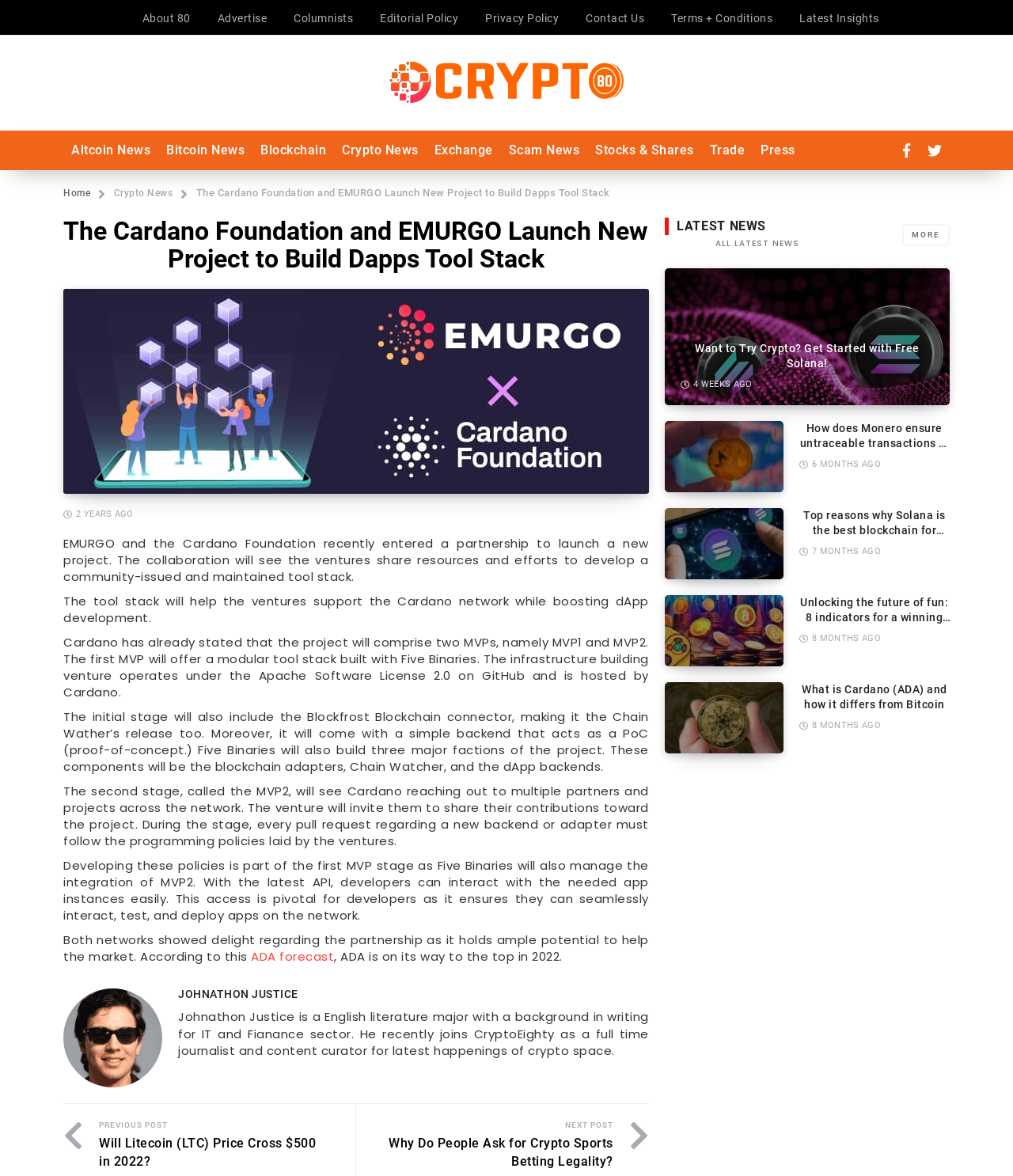Find the bounding box coordinates of the clickable region needed to perform the following instruction: "View the previous post". The coordinates should be provided as four float numbers between 0 and 1, i.e., [left, top, right, bottom].

[0.098, 0.953, 0.166, 0.96]